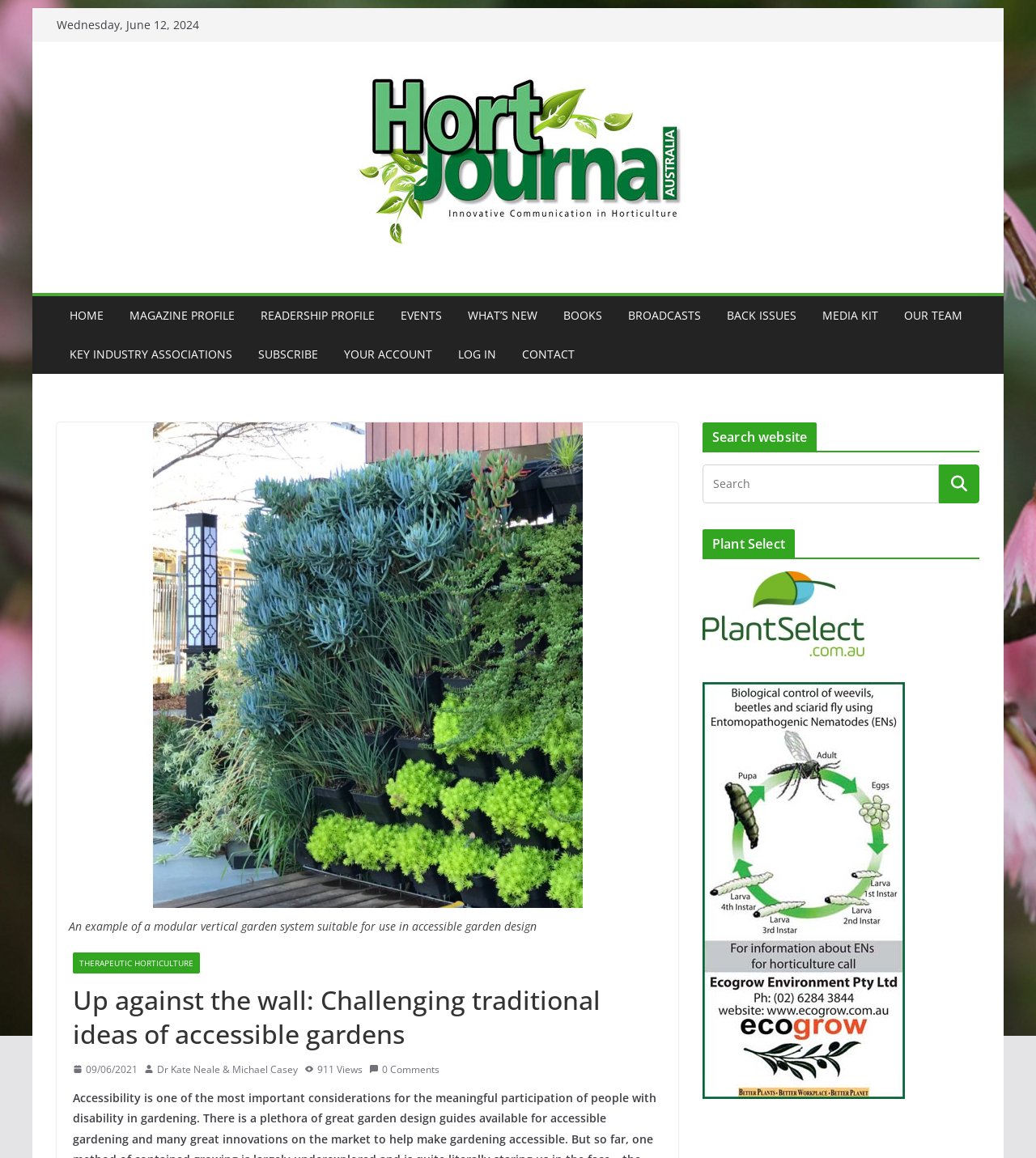Deliver a detailed narrative of the webpage's visual and textual elements.

The webpage appears to be an article from the Hort Journal Australia, with a focus on accessible gardens. At the top left, there is a "Skip to content" link, followed by the date "Wednesday, June 12, 2024". To the right of the date, there is a link to the journal's homepage, accompanied by an image of the journal's logo.

Below the date and logo, there is a navigation menu with 12 links, including "HOME", "MAGAZINE PROFILE", "READERSHIP PROFILE", and others. These links are arranged horizontally across the page, taking up about half of the screen width.

The main content of the page begins with a large image of a modular vertical garden system, which is described as suitable for accessible garden design. Below the image, there is a heading that reads "Up against the wall: Challenging traditional ideas of accessible gardens". This heading is followed by a link to the article's publication date, "09/06/2021", and an image of a clock.

The article's authors, Dr. Kate Neale and Michael Casey, are listed below the publication date, accompanied by an image. The article's view count, "911 Views", is displayed to the right of the authors' names. There is also a link to "0 Comments" below the view count, accompanied by an image of a speech bubble.

To the right of the main content, there are three complementary sections. The top section contains a search bar with a heading that reads "Search website". The middle section has a heading that reads "Plant Select" and contains a link with an image. The bottom section contains a link with an image, but no heading.

Overall, the webpage has a clean and organized layout, with a clear hierarchy of content and navigation elements. The use of images and headings helps to break up the text and make the page more visually appealing.